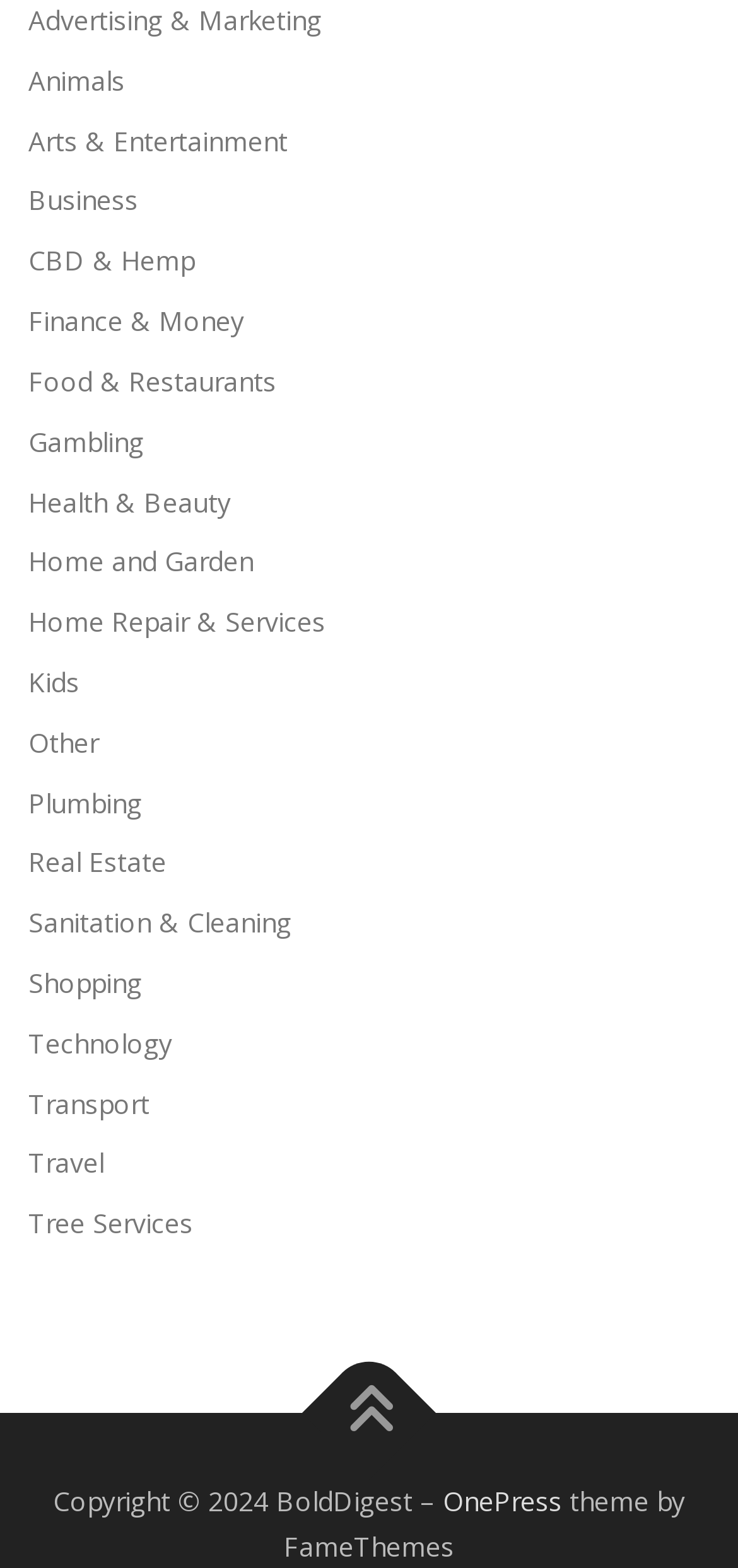Answer the question below with a single word or a brief phrase: 
What are the categories listed on the webpage?

Various categories